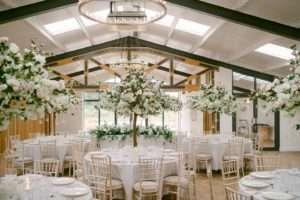Describe the important features and context of the image with as much detail as possible.

The image showcases the elegant interior of The Malthouse Barn, a newly established wedding venue in Shropshire. The spacious room features stunning wooden beams and high ceilings adorned with skylights, allowing natural light to flood the space. Centrally placed round tables, beautifully set for dining, are surrounded by elegant chairs, enhancing the venue's sophistication. Graceful floral arrangements on tall stands add a touch of romance and beauty, creating an inviting atmosphere for weddings and events. The overall design combines rustic charm with modern elegance, making it an ideal setting for various wedding styles.